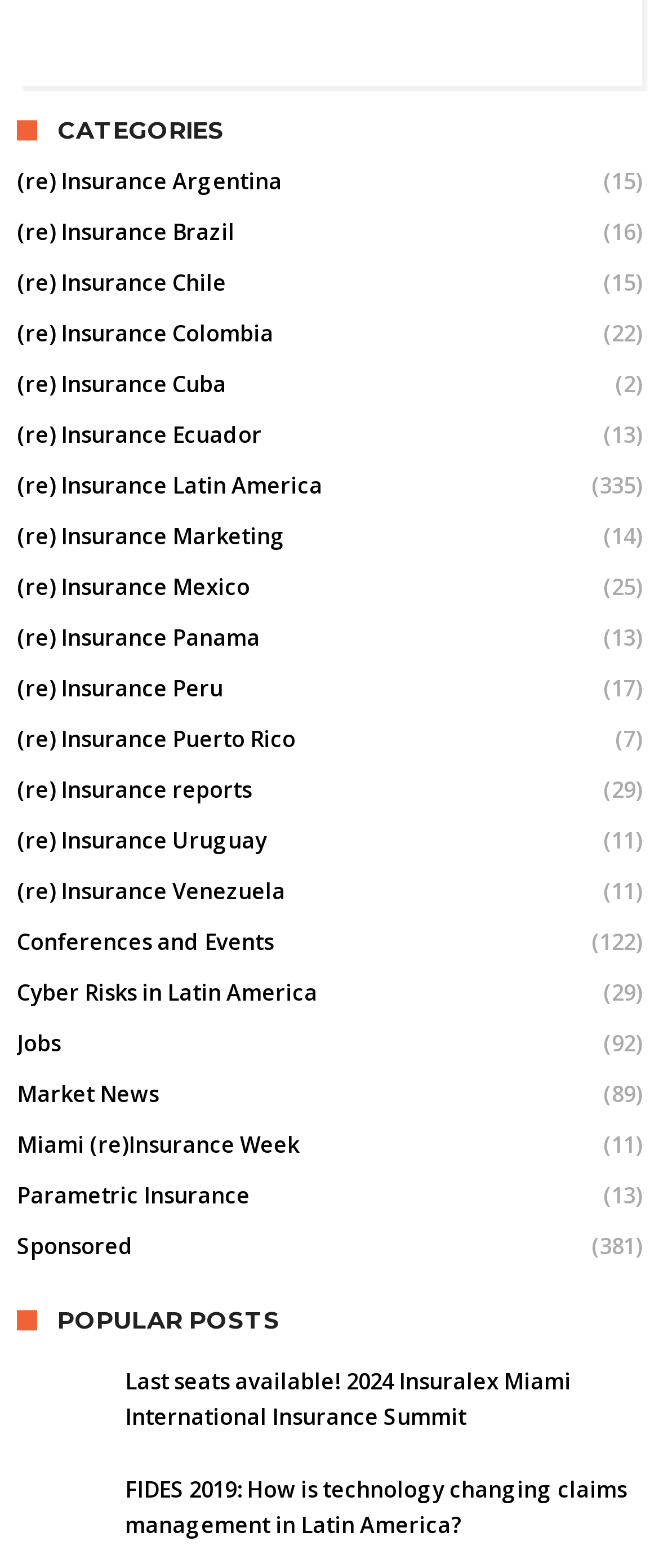Please determine the bounding box coordinates of the area that needs to be clicked to complete this task: 'Click on Case'. The coordinates must be four float numbers between 0 and 1, formatted as [left, top, right, bottom].

None